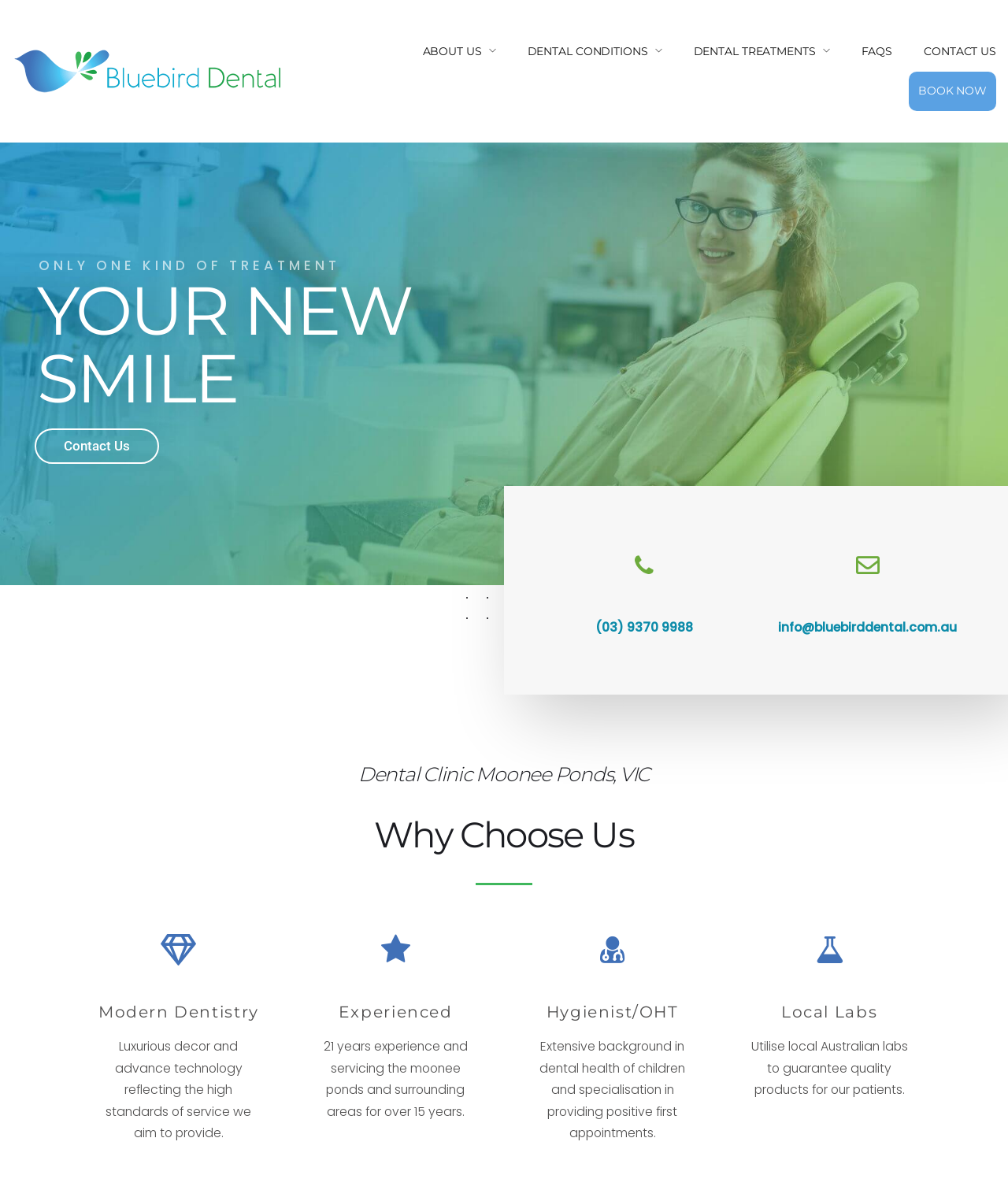Locate the bounding box coordinates of the clickable area to execute the instruction: "Click the 'ABOUT US' link". Provide the coordinates as four float numbers between 0 and 1, represented as [left, top, right, bottom].

[0.419, 0.033, 0.492, 0.053]